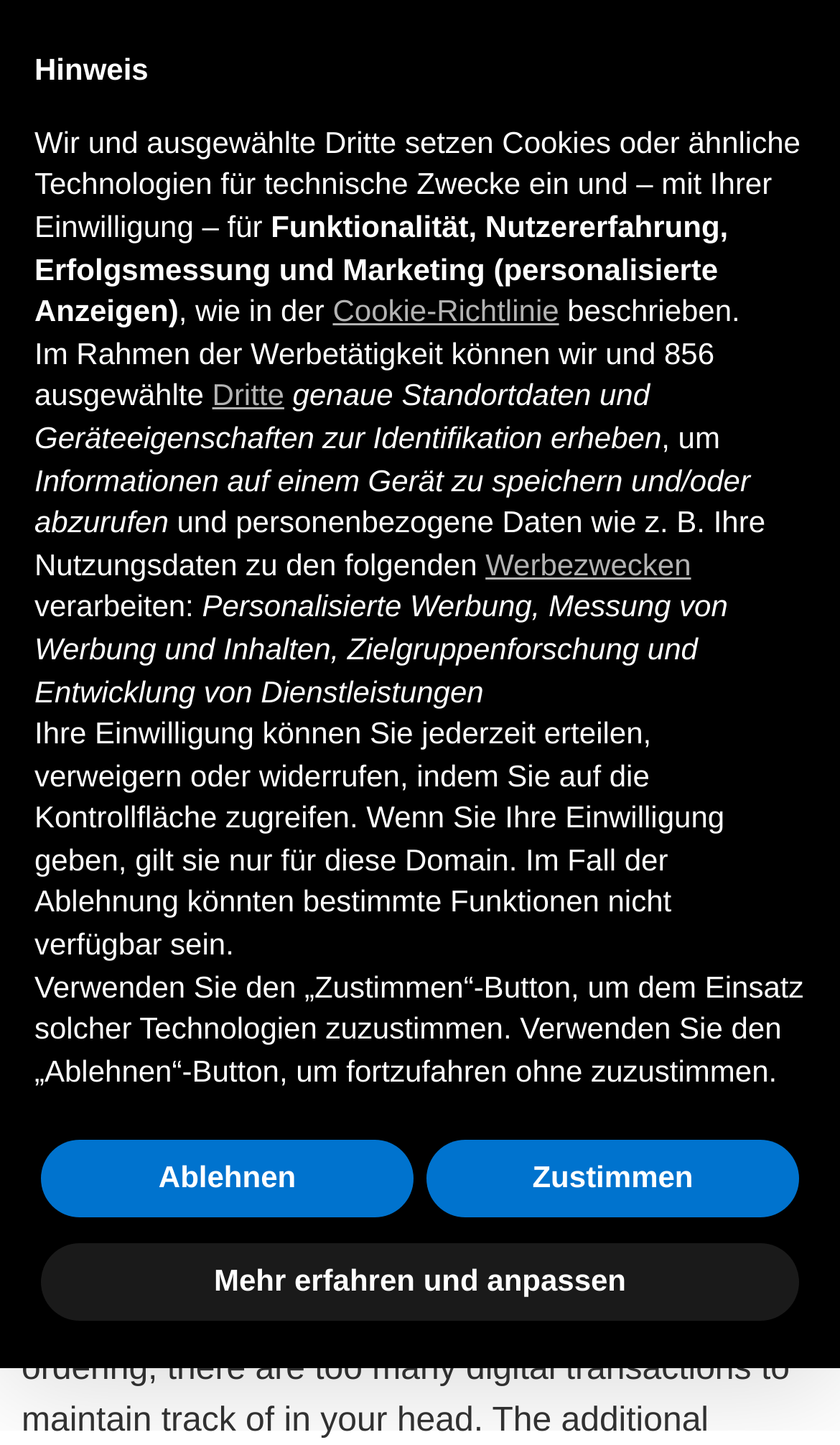What is the purpose of the website?
Using the information presented in the image, please offer a detailed response to the question.

Based on the webpage structure and content, it appears that the website provides a three-step checklist for managing finances, suggesting that the purpose of the website is to assist users in organizing their financial affairs.